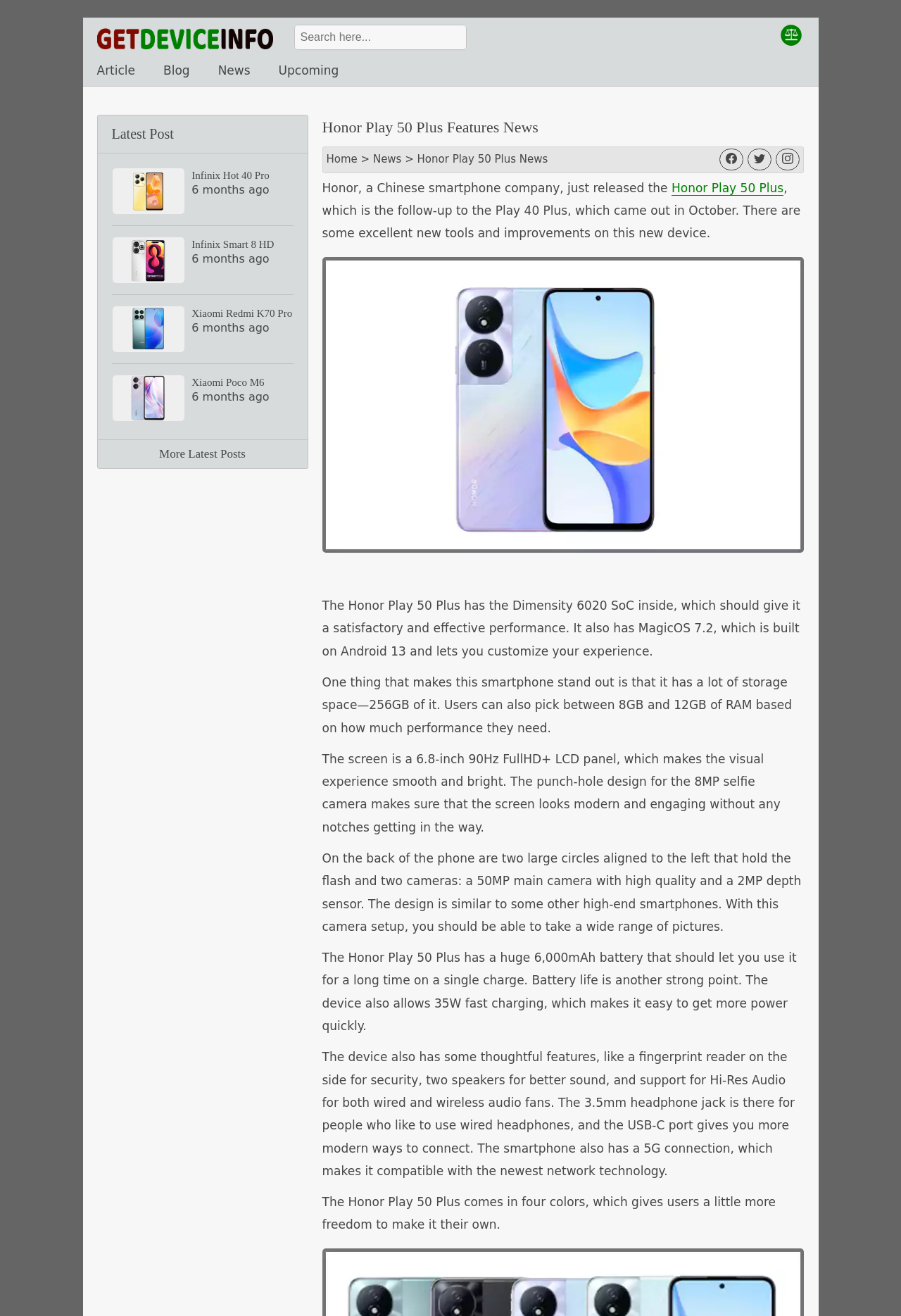Can you give a comprehensive explanation to the question given the content of the image?
What is the screen size of the Honor Play 50 Plus?

According to the webpage, the screen of the Honor Play 50 Plus is a 6.8-inch 90Hz FullHD+ LCD panel, which provides a smooth and bright visual experience.